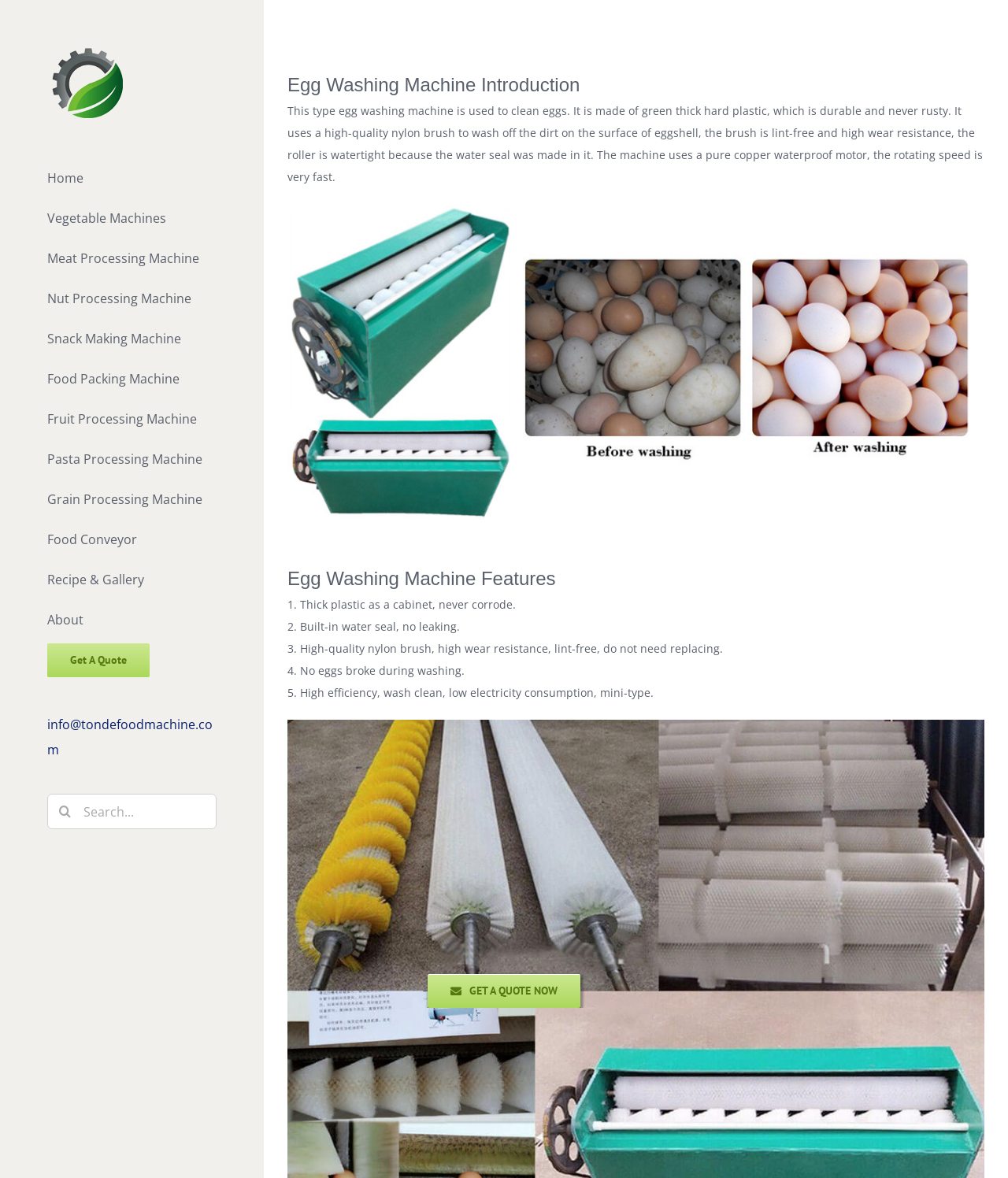Using the provided description: "GET A QUOTE NOW", find the bounding box coordinates of the corresponding UI element. The output should be four float numbers between 0 and 1, in the format [left, top, right, bottom].

[0.424, 0.827, 0.576, 0.856]